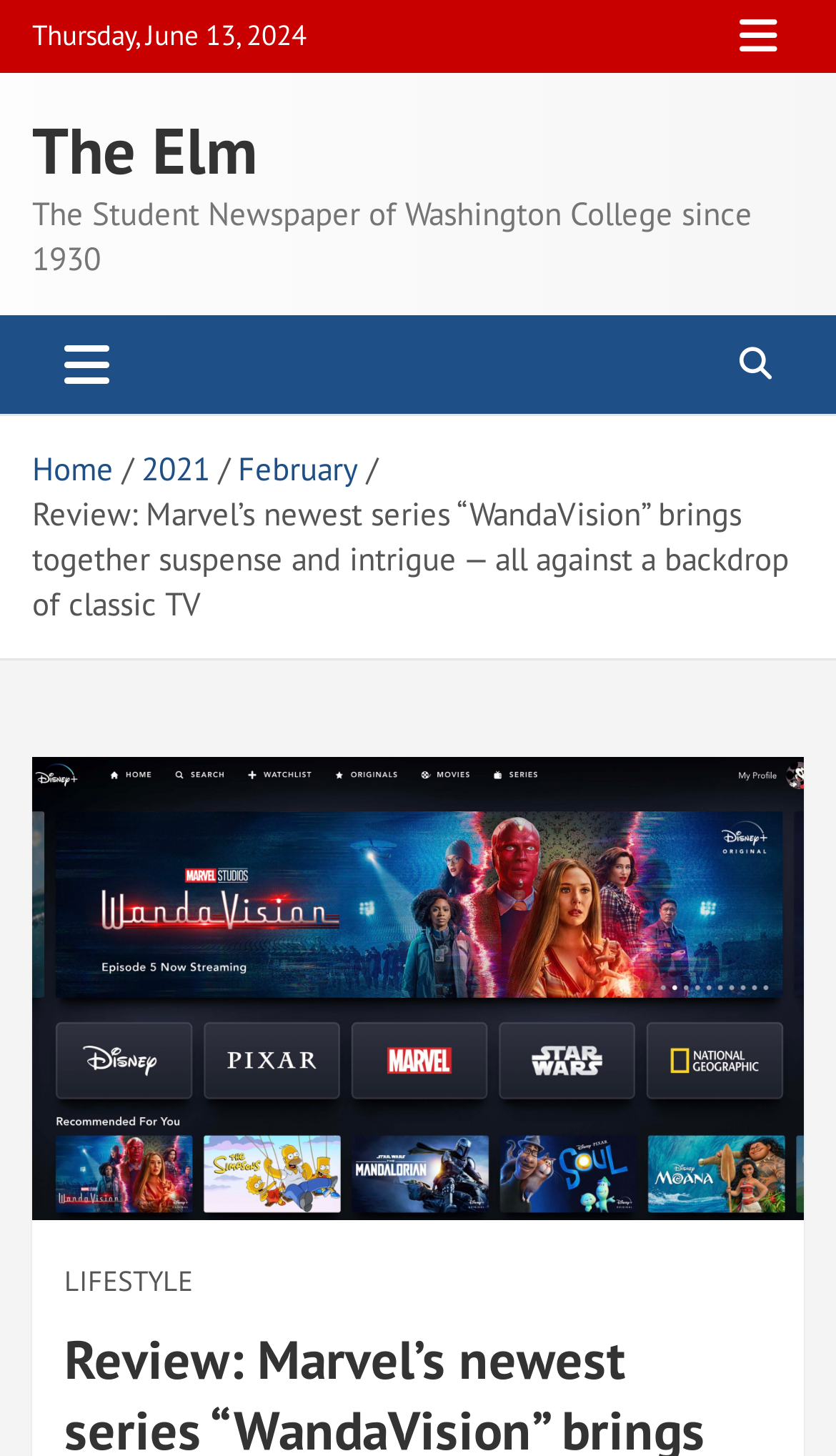Analyze and describe the webpage in a detailed narrative.

The webpage is a review article about Marvel's series "WandaVision" on a student newspaper website called The Elm. At the top left of the page, there is a date "Thursday, June 13, 2024". Next to the date, there is a responsive menu button. 

The website's title "The Elm" is displayed prominently in a heading at the top center of the page, with a link to the website's homepage. Below the title, there is a subtitle "The Student Newspaper of Washington College since 1930". 

On the top right, there is a toggle navigation button that controls a navigation bar. The navigation bar contains breadcrumbs with links to "Home", "2021", and "February". 

Below the navigation bar, there is a heading that displays the title of the review article "Review: Marvel’s newest series “WandaVision” brings together suspense and intrigue — all against a backdrop of classic TV". 

Below the article title, there is a large figure, likely an image related to the review. At the bottom of the page, there is a link to the "LIFESTYLE" section.